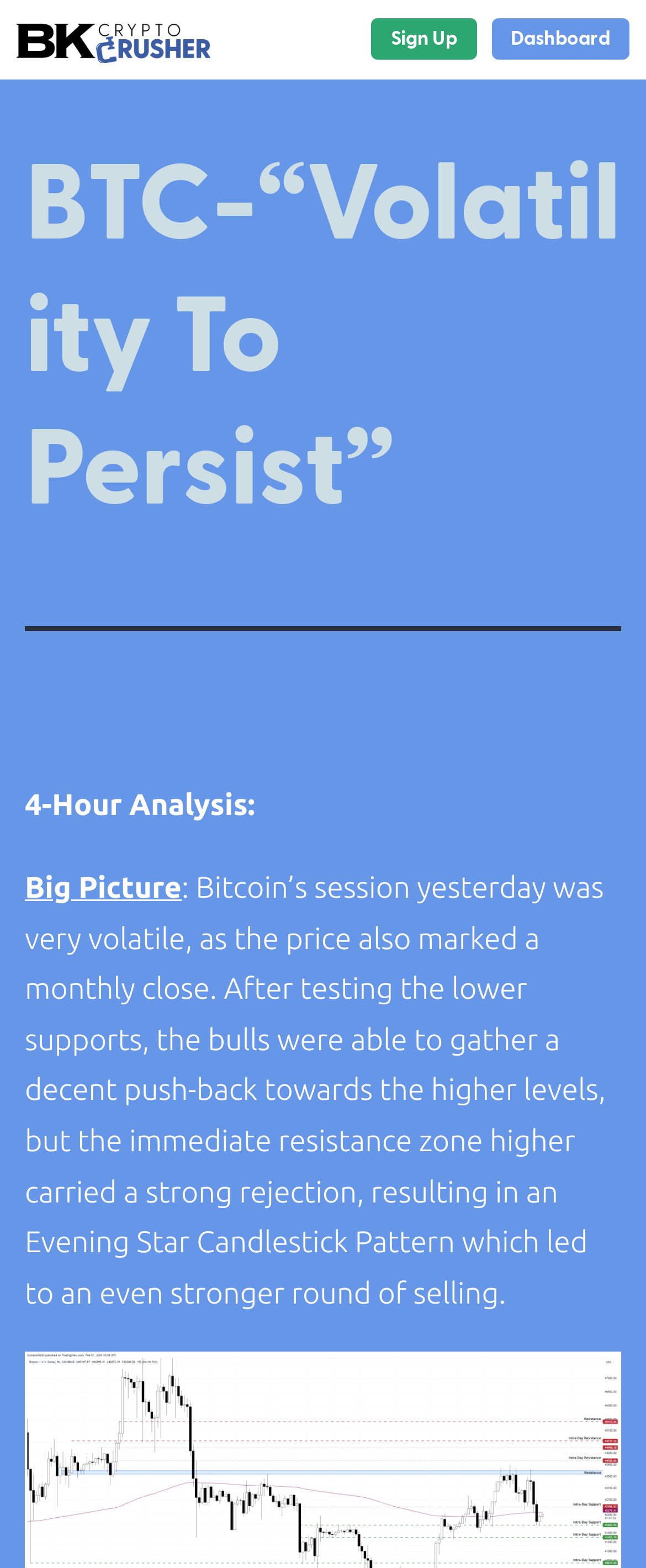Using details from the image, please answer the following question comprehensively:
What is the location of the 'Sign Up' link?

By examining the bounding box coordinates of the 'Sign Up' link, it appears that the link is located at the top right section of the webpage, with its y1 and y2 coordinates indicating a relatively high position on the page.